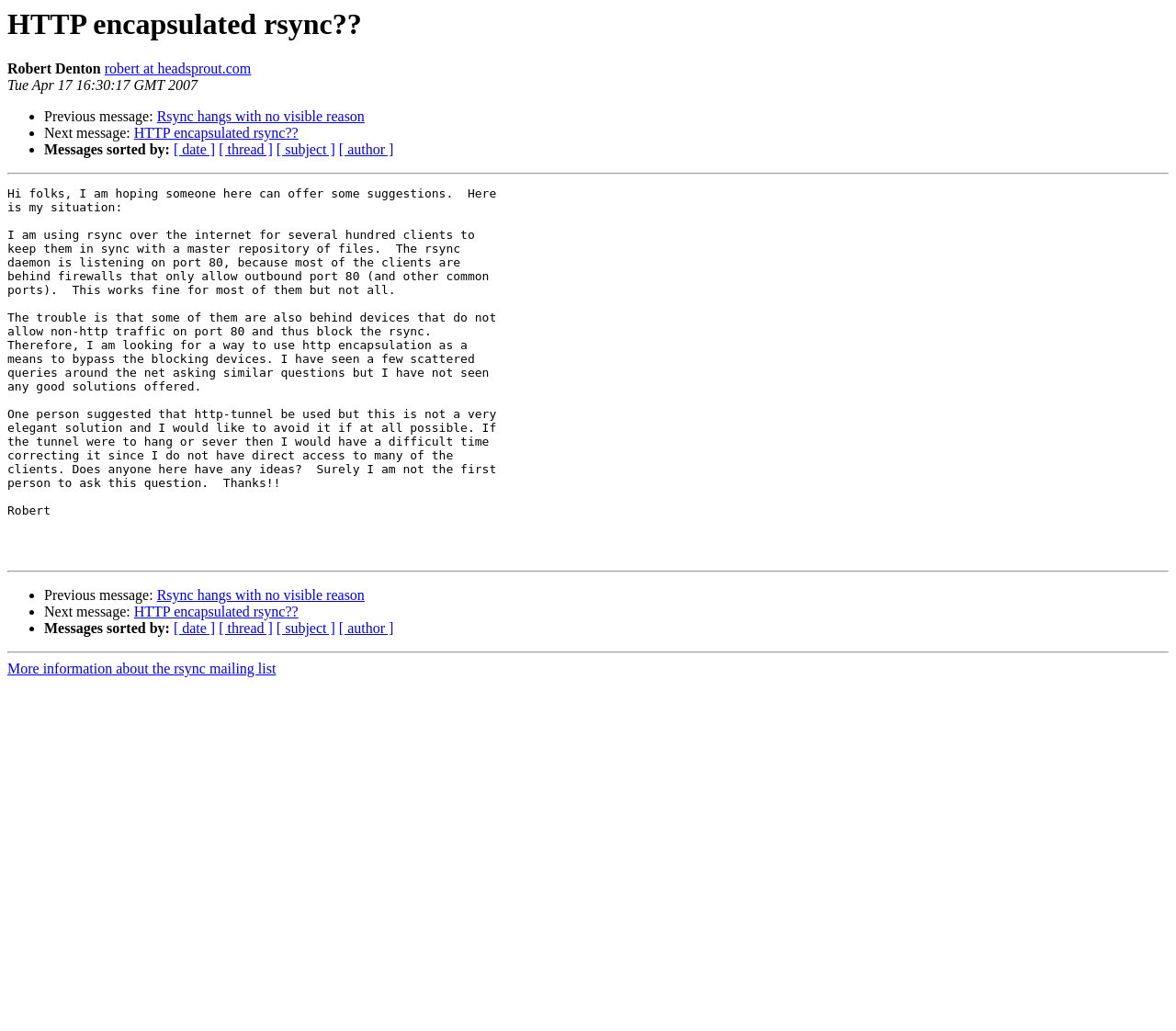Locate the bounding box for the described UI element: "robert at headsprout.com". Ensure the coordinates are four float numbers between 0 and 1, formatted as [left, top, right, bottom].

[0.089, 0.059, 0.213, 0.074]